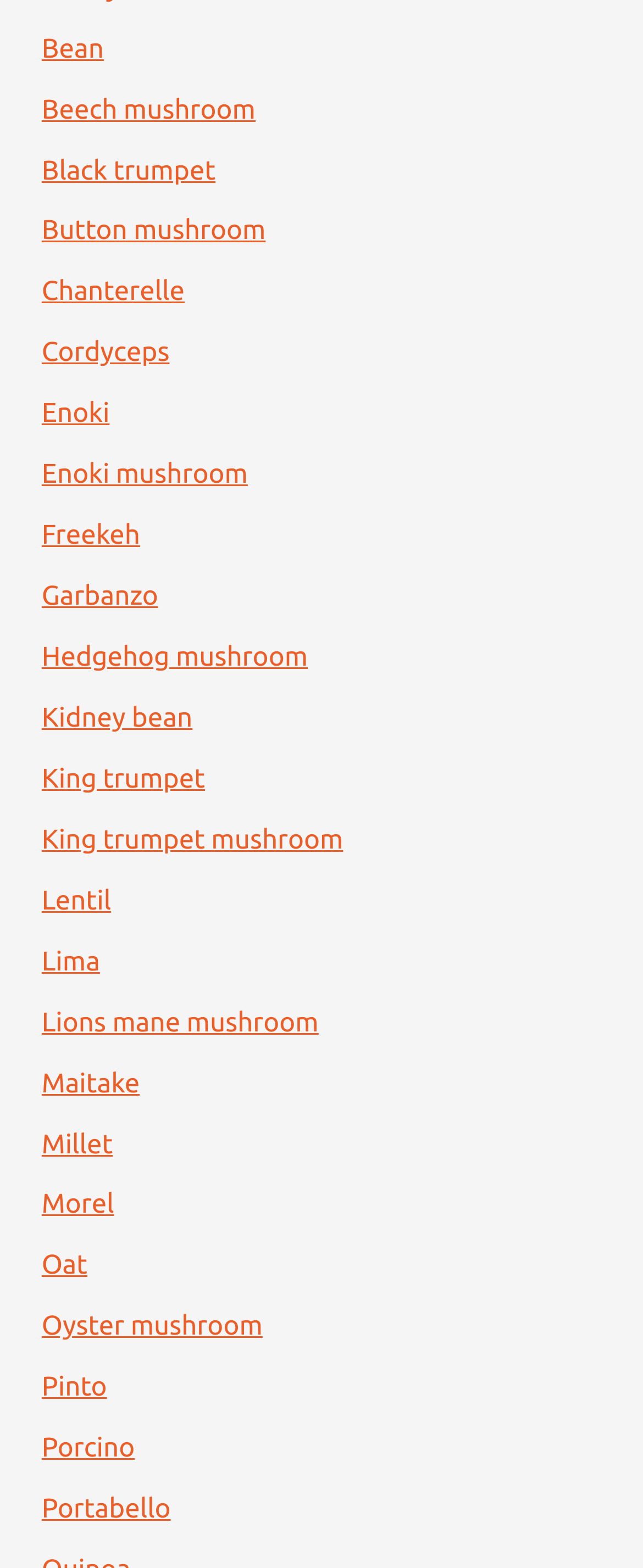Identify the bounding box coordinates of the clickable section necessary to follow the following instruction: "read about Black trumpet". The coordinates should be presented as four float numbers from 0 to 1, i.e., [left, top, right, bottom].

[0.065, 0.099, 0.335, 0.118]